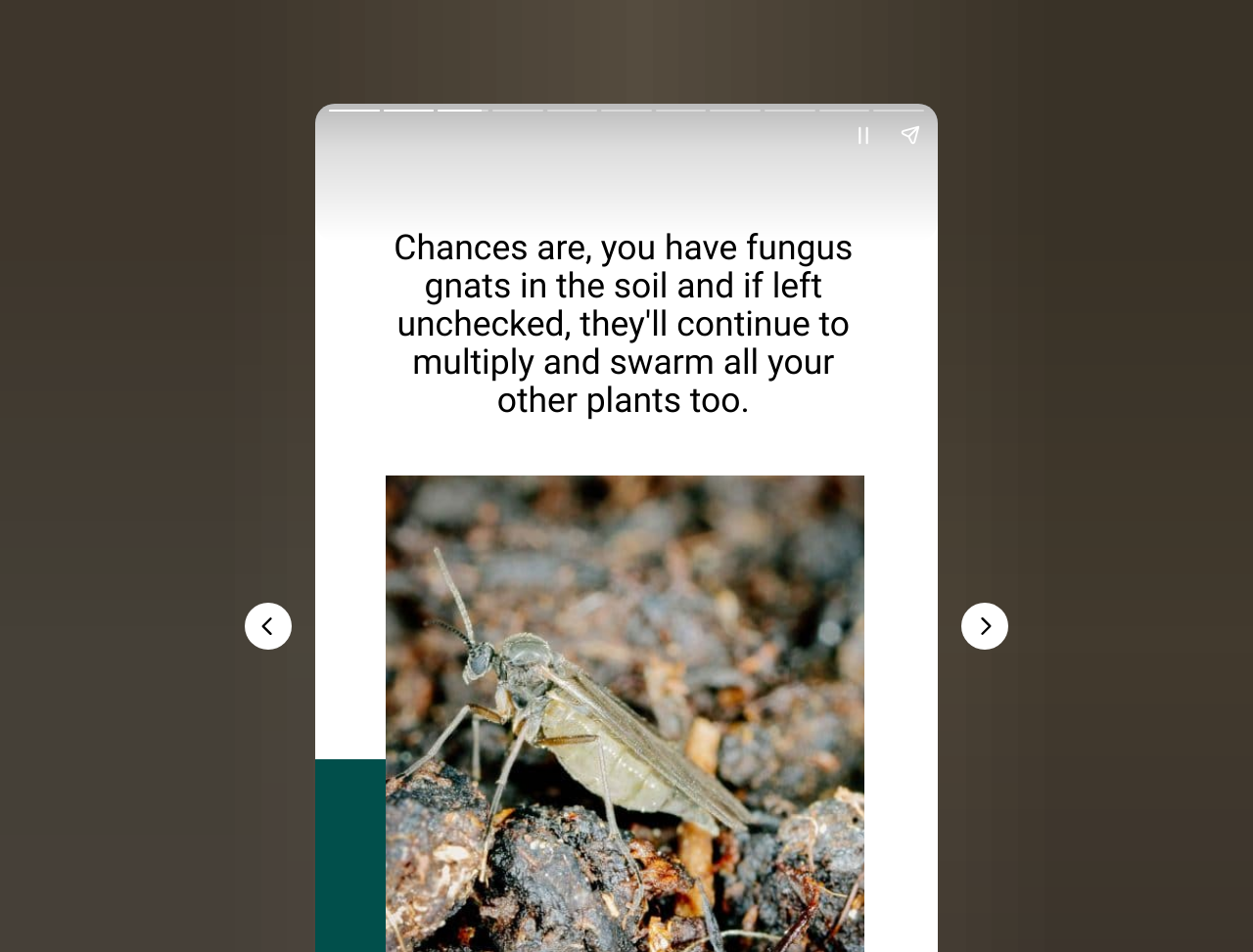Please answer the following question using a single word or phrase: 
What is the tone of the webpage?

Informative